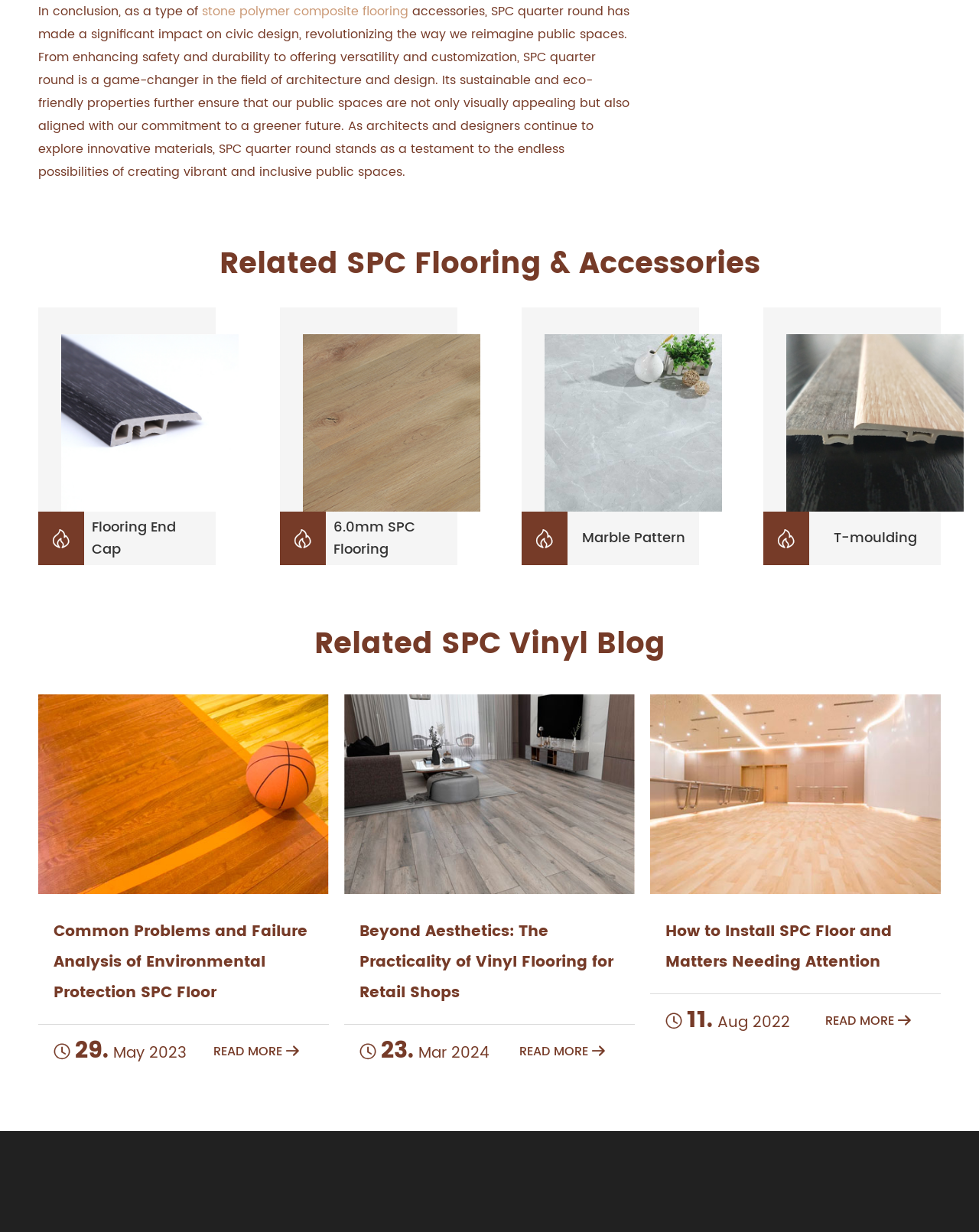Locate the bounding box of the UI element described in the following text: "parent_node: ".

[0.556, 0.271, 0.738, 0.415]